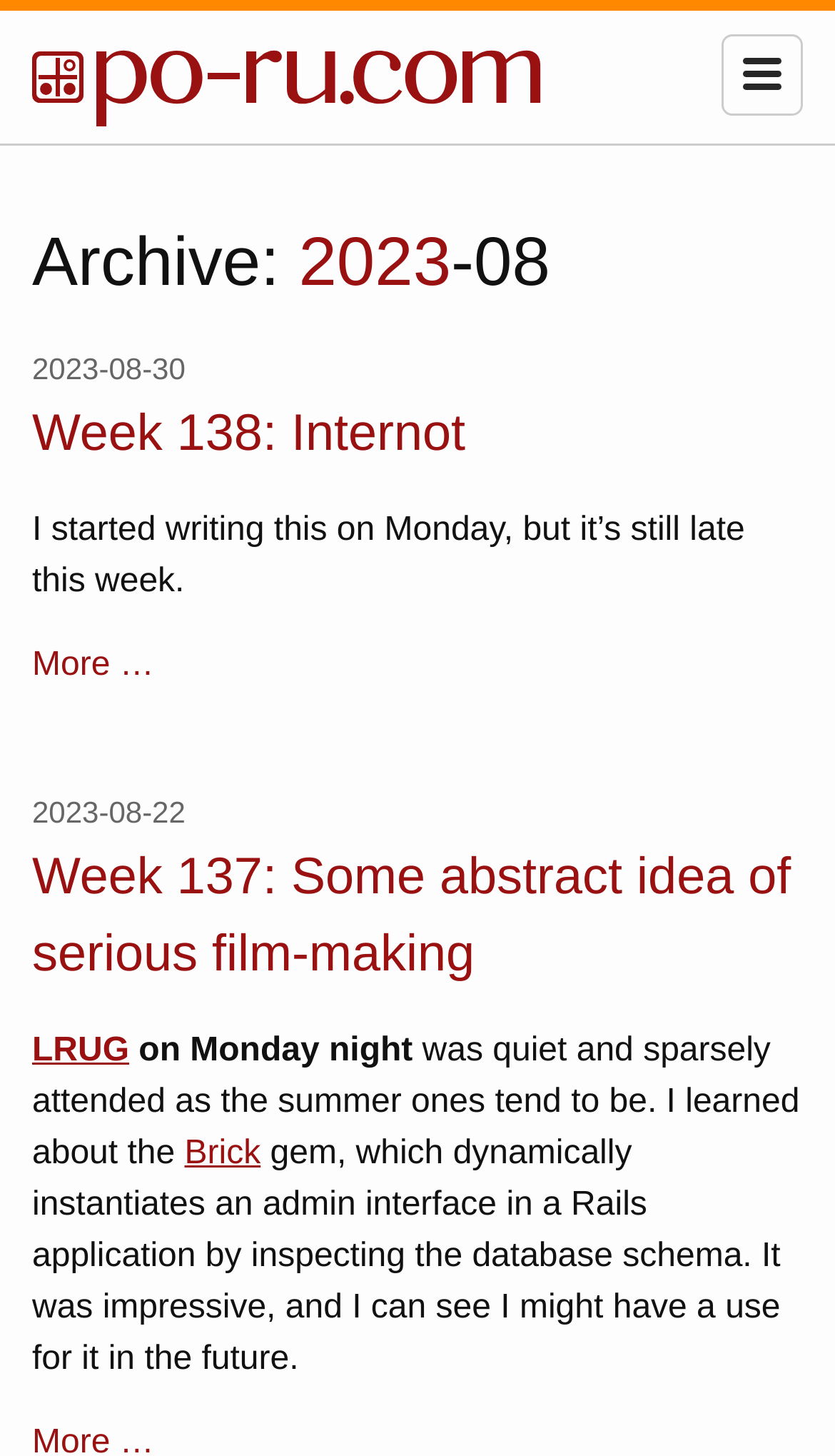Bounding box coordinates are specified in the format (top-left x, top-left y, bottom-right x, bottom-right y). All values are floating point numbers bounded between 0 and 1. Please provide the bounding box coordinate of the region this sentence describes: Menu

None